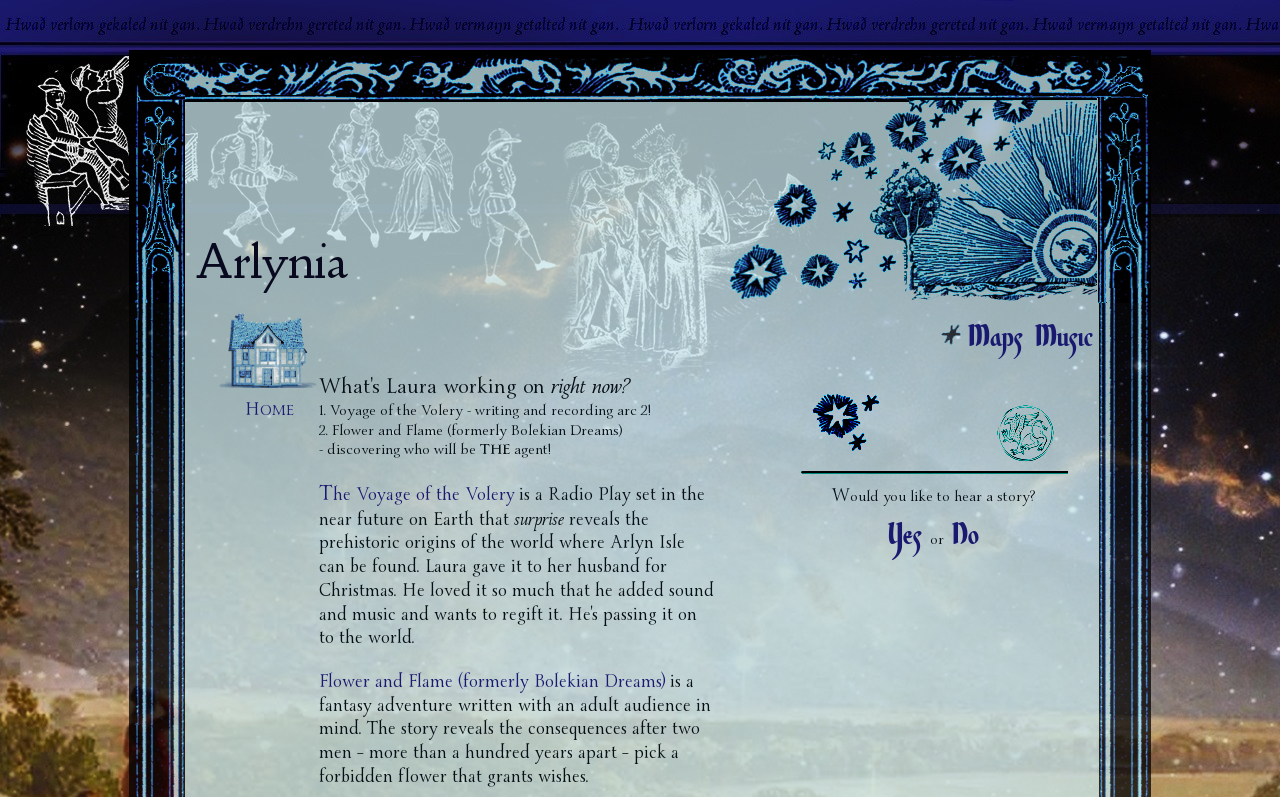Offer a detailed explanation of the webpage layout and contents.

The webpage is about finding Arlynia, with a prominent header image at the top, taking up most of the width and about a third of the height. Below the header image, there is a navigation menu with a "Home" link, accompanied by a small icon.

The main content area is divided into sections, with the first section featuring a series of static text elements, including "right now?", "1. Voyage of the Volery - writing and recording arc 2!", "2. Flower and Flame (formerly Bolekian Dreams)", and a few more lines of text. These text elements are positioned in a vertical column, with each element stacked below the previous one.

To the right of the text column, there is a link to "The Voyage of the Volery", followed by a brief description of the radio play. Below this, there is another link to "Flower and Flame (formerly Bolekian Dreams)".

Further down the page, there is a section with three links: "Maps", "Music", and an empty link with no text. This section is positioned near the bottom of the page, with the links arranged horizontally.

In the bottom-right corner of the page, there is an image, and below it, a series of static text elements, including "W", "ould you like to hear a story?", and a few more lines of text. This section also features two links, "Yes" and "No", which are positioned horizontally.

Overall, the webpage has a simple and clean layout, with a focus on presenting information about Arlynia and its related projects.